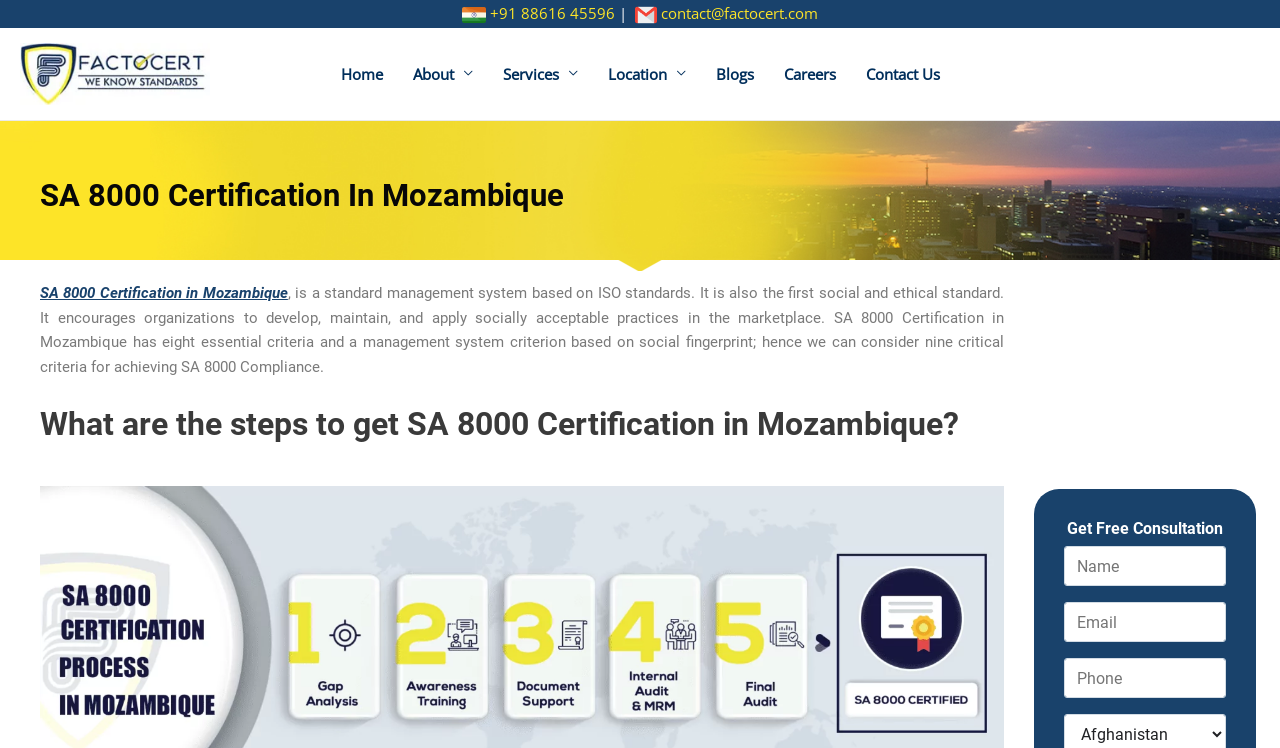What is the phone number to contact?
Please ensure your answer to the question is detailed and covers all necessary aspects.

The phone number to contact can be found at the top of the webpage, next to the email address. It is a clickable link with the text '+91 88616 45596'.